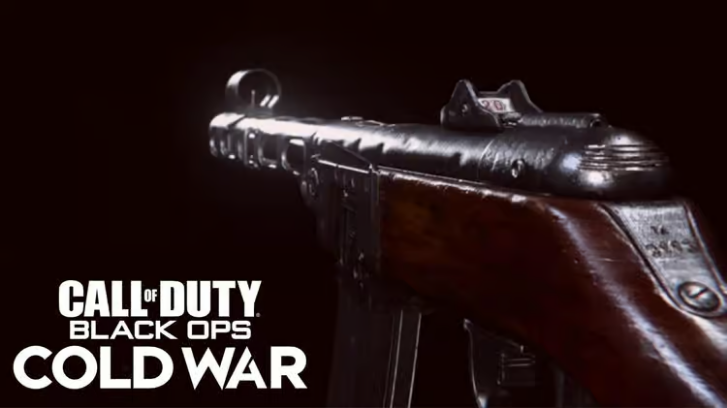What is the material of the wooden elements?
Offer a detailed and exhaustive answer to the question.

The caption describes the wooden elements of the PPSH-41 submachine gun as 'rich wooden elements', indicating the material used is a high-quality wood.